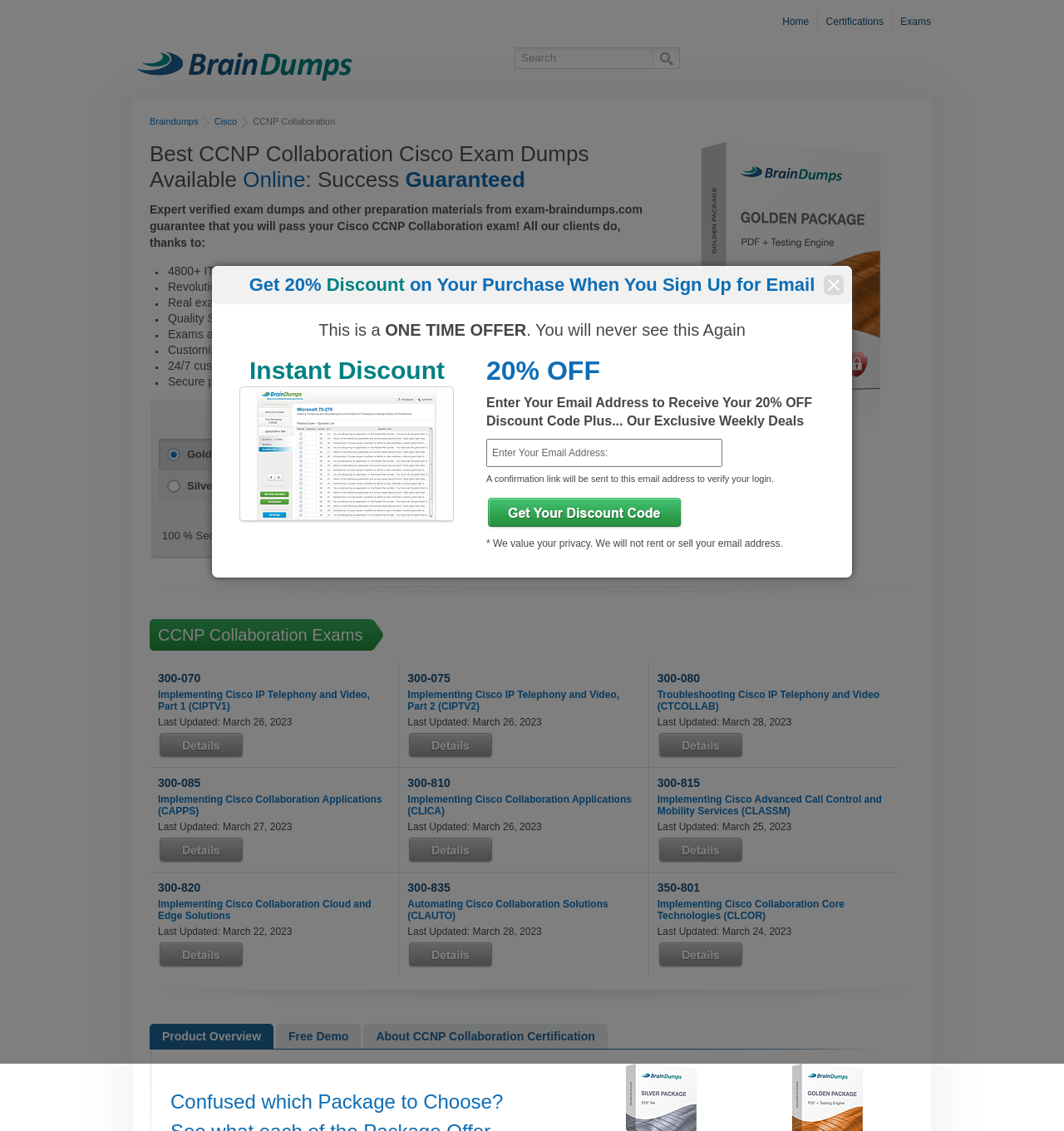Identify the bounding box coordinates for the UI element described as: "About CCNP Collaboration Certification". The coordinates should be provided as four floats between 0 and 1: [left, top, right, bottom].

[0.342, 0.905, 0.571, 0.927]